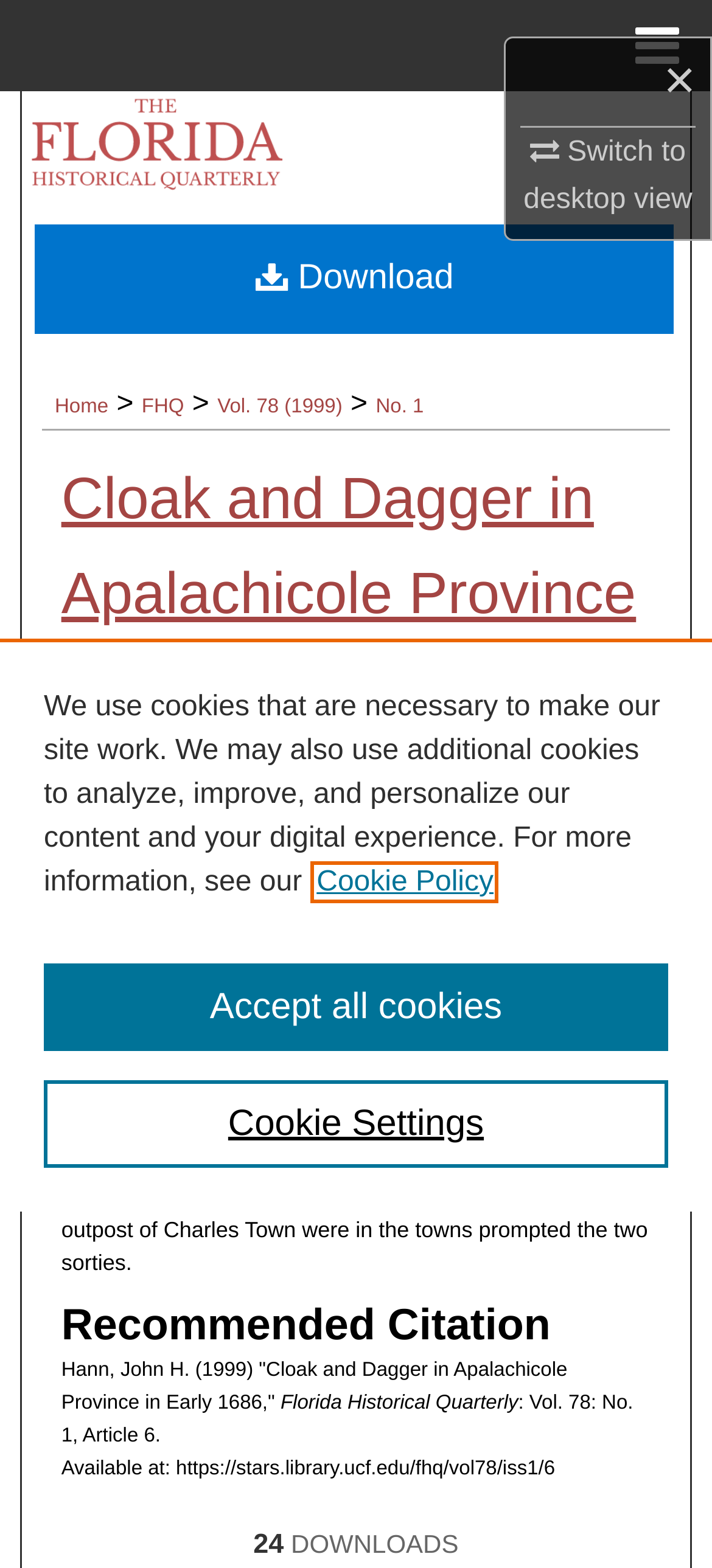Determine the bounding box coordinates of the clickable element necessary to fulfill the instruction: "Search". Provide the coordinates as four float numbers within the 0 to 1 range, i.e., [left, top, right, bottom].

[0.0, 0.058, 1.0, 0.116]